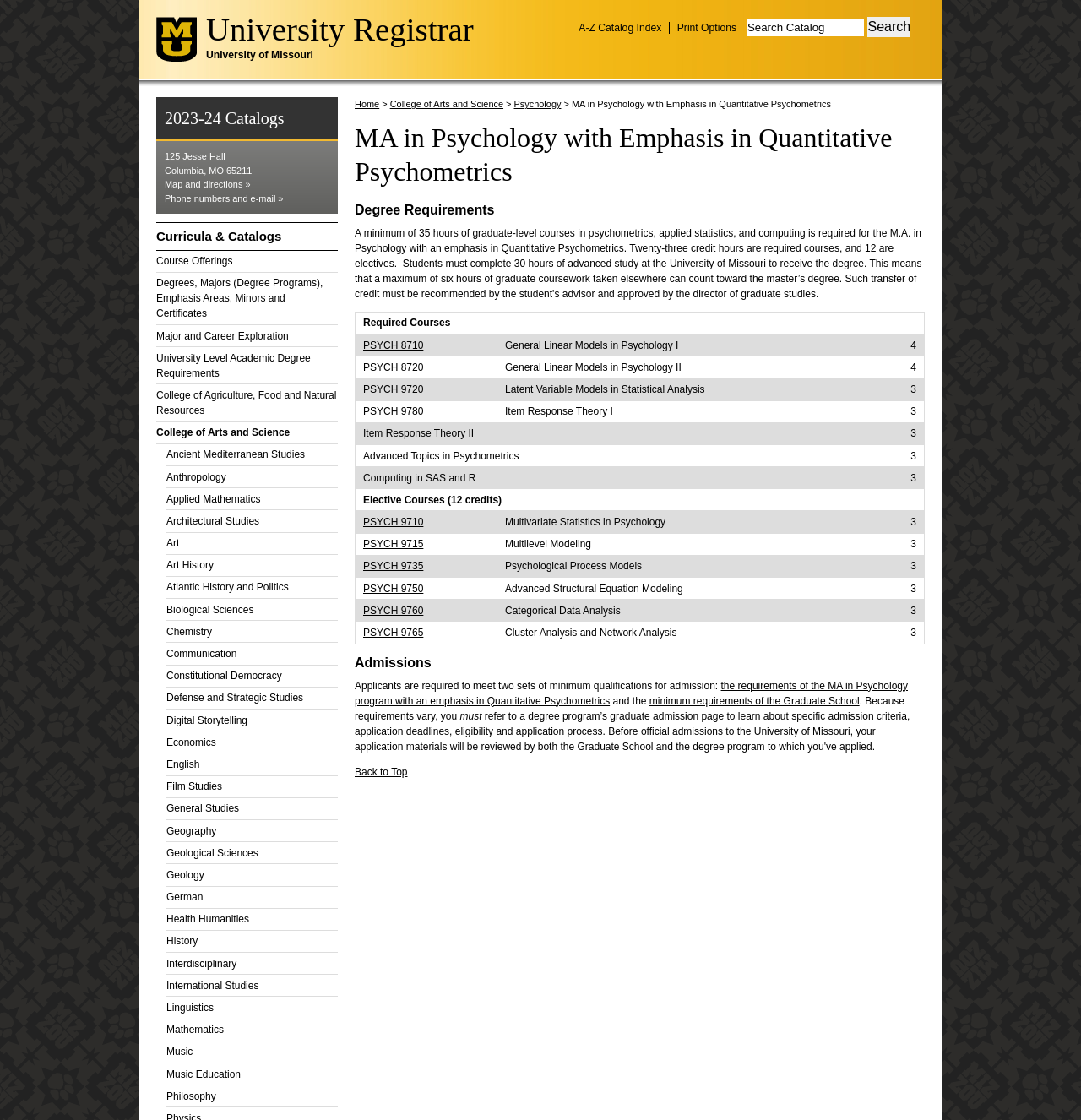How many links are there in the College of Arts and Science section? From the image, respond with a single word or brief phrase.

21